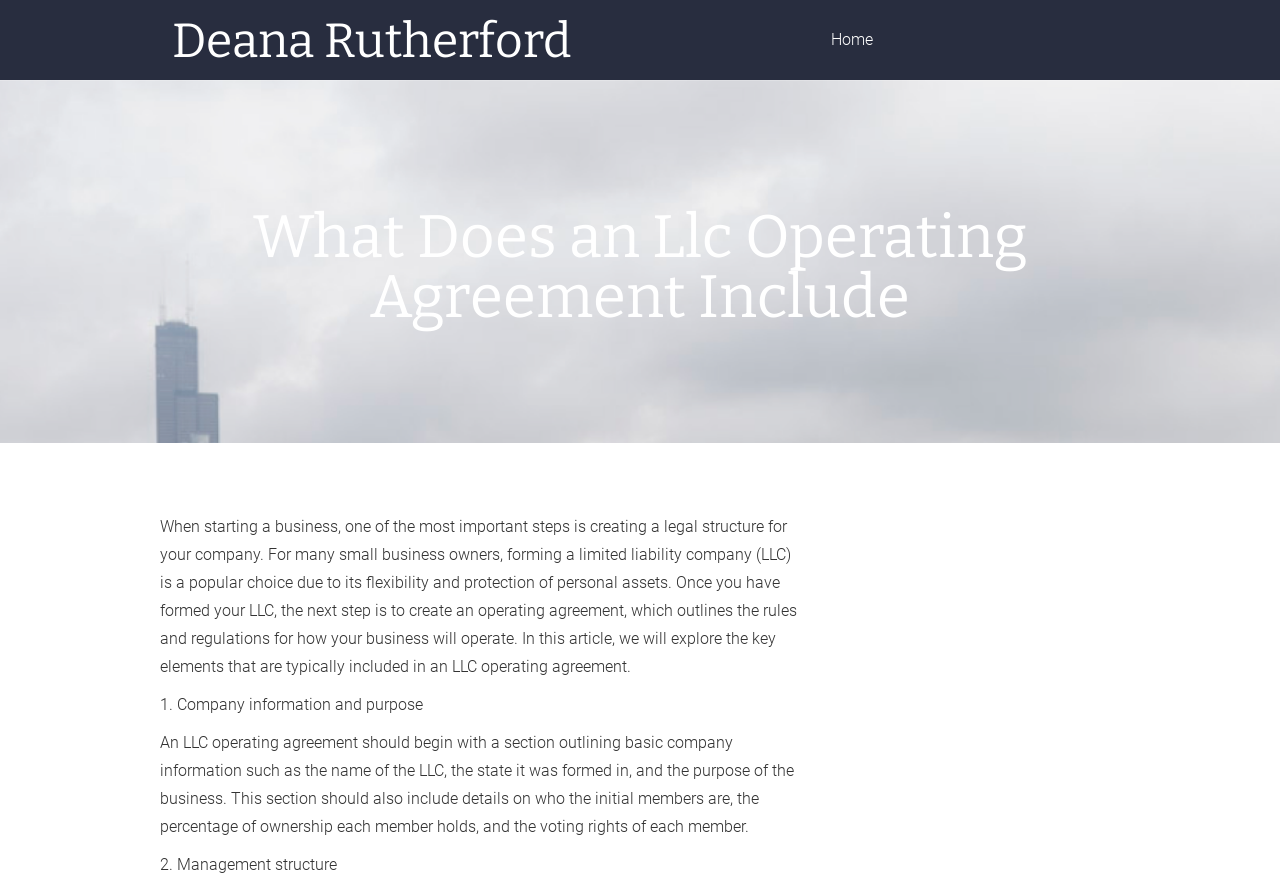Detail the various sections and features of the webpage.

The webpage is about LLC operating agreements, specifically what they include. At the top, there is a link to "Deana Rutherford" on the left and a link to "Home" on the right. Below these links, there is a heading that repeats the title "What Does an Llc Operating Agreement Include". 

Under the heading, there is a paragraph of text that explains the importance of creating an LLC operating agreement, which outlines the rules and regulations for how a business will operate. 

Below this introductory paragraph, there are sections labeled "1. Company information and purpose" and "2. Management structure", which appear to be part of a numbered list. The first section explains that an LLC operating agreement should include basic company information, such as the name of the LLC, the state it was formed in, and the purpose of the business, as well as details on the initial members, their ownership percentage, and voting rights.